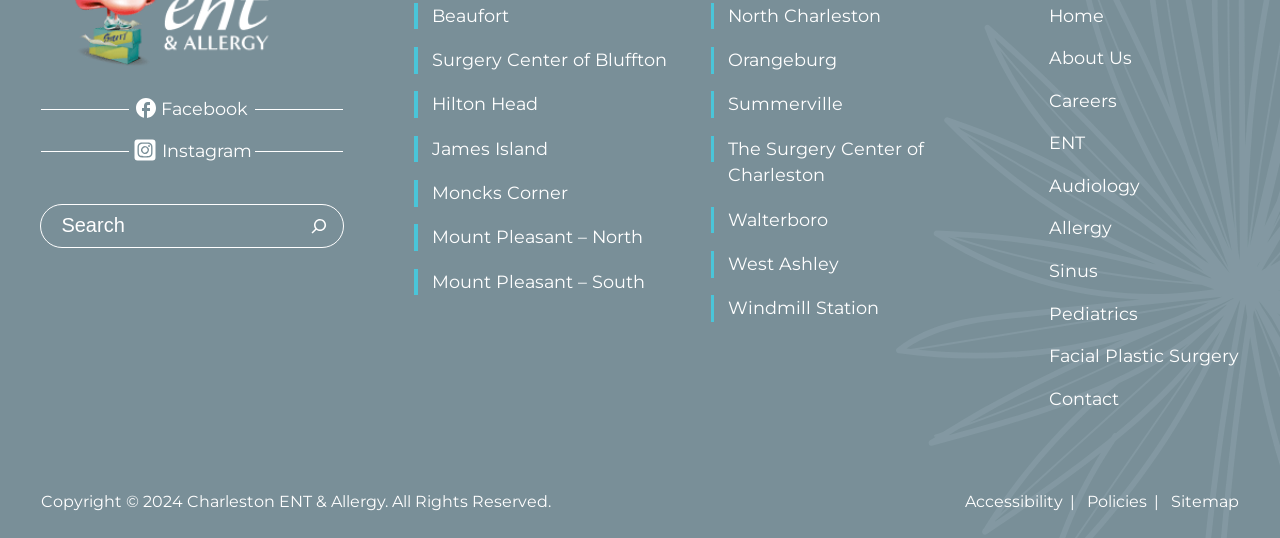Give a short answer to this question using one word or a phrase:
What is the social media platform with a Facebook icon?

Facebook